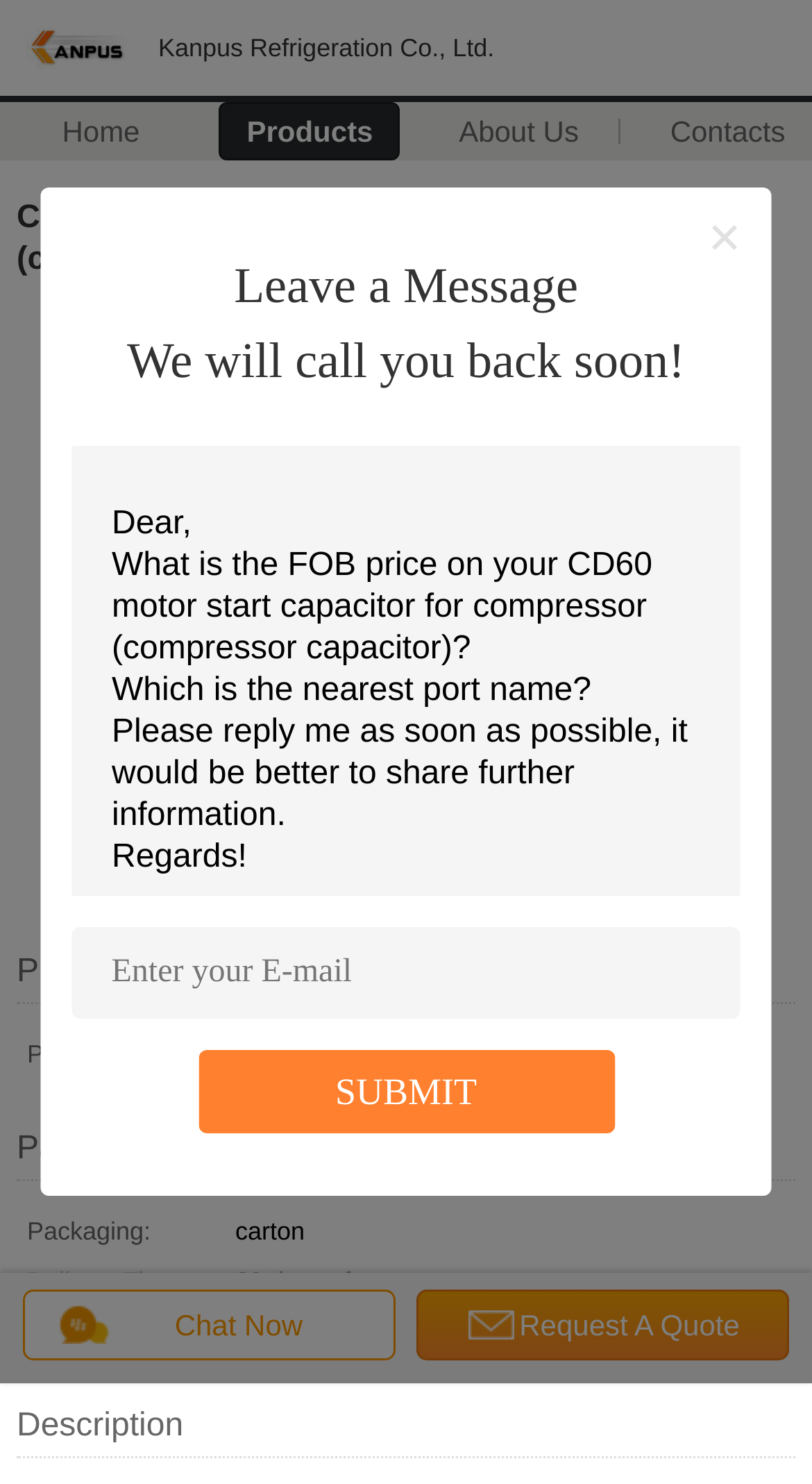Please provide the bounding box coordinates for the element that needs to be clicked to perform the instruction: "Check the details of 'Storage Cabinet Tobacco Portable Industrial Air Dehumidifier for sale'". The coordinates must consist of four float numbers between 0 and 1, formatted as [left, top, right, bottom].

None